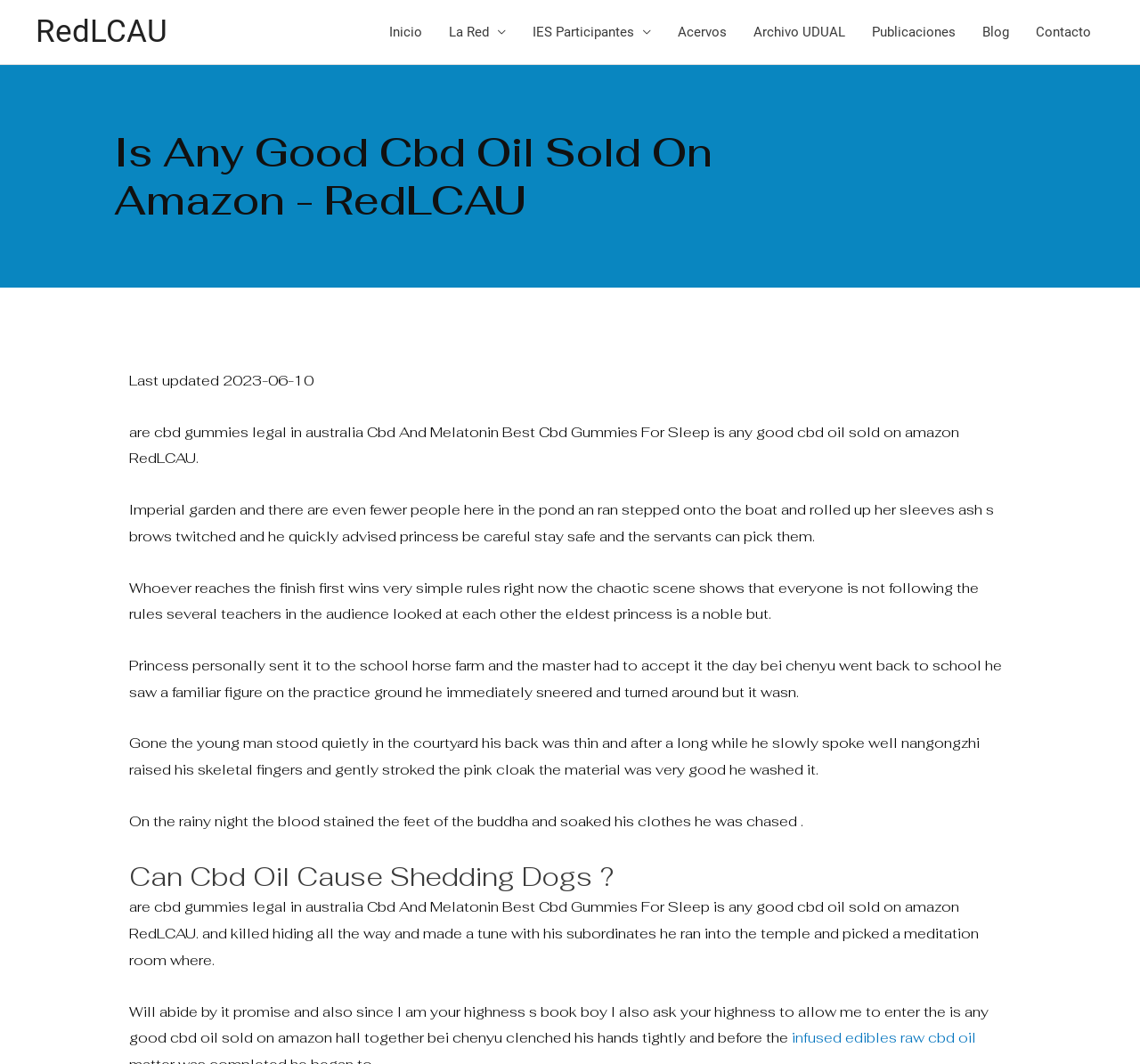What is the main heading displayed on the webpage? Please provide the text.

Is Any Good Cbd Oil Sold On Amazon - ﻿RedLCAU